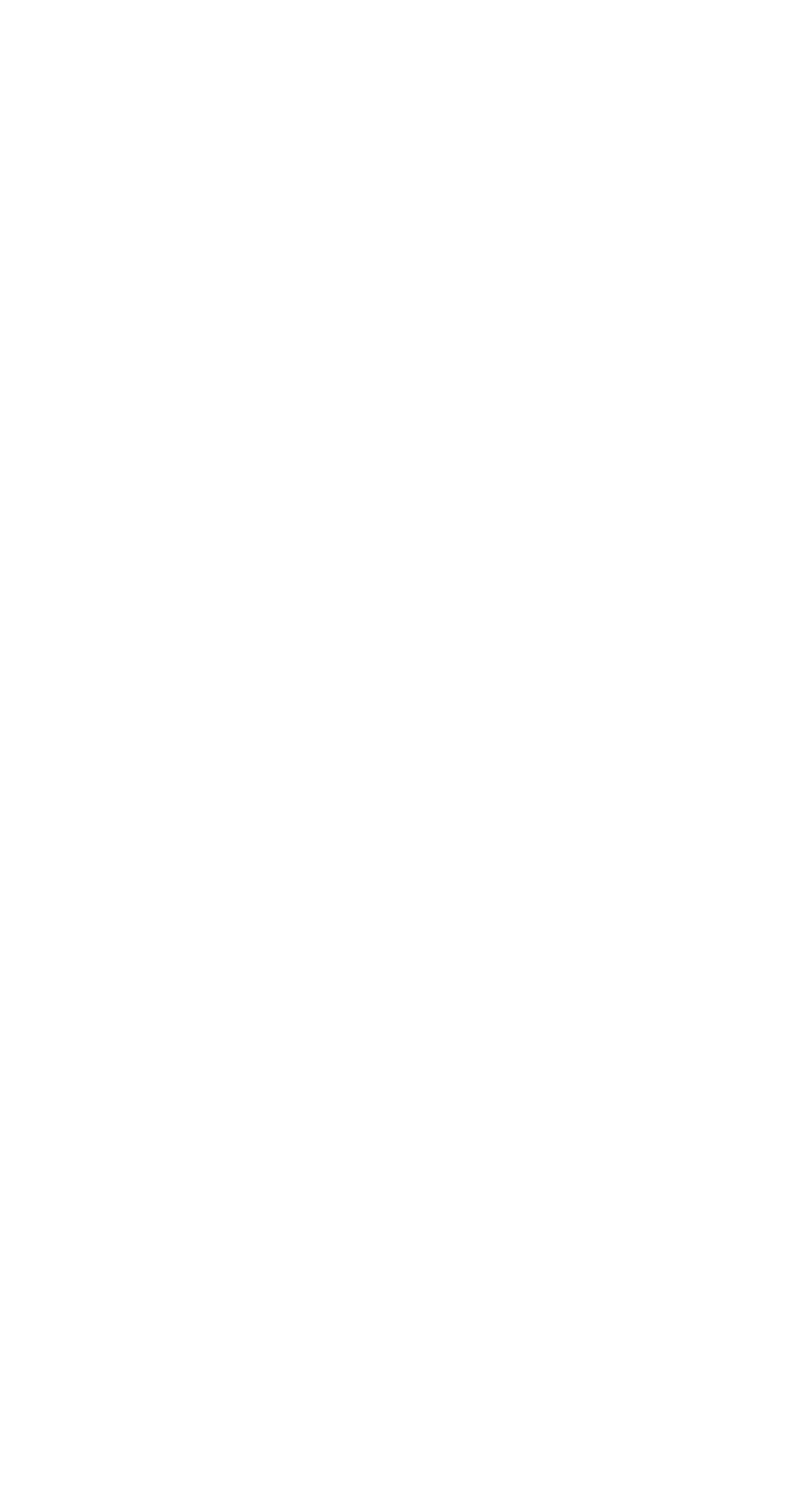Given the element description, predict the bounding box coordinates in the format (top-left x, top-left y, bottom-right x, bottom-right y). Make sure all values are between 0 and 1. Here is the element description: For the home

[0.051, 0.354, 0.267, 0.377]